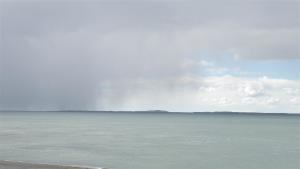Elaborate on the elements present in the image.

The image captures a dramatic view of the Magellan Strait, where the sky is characterized by a mix of dark clouds and patches of blue, indicating shifting weather conditions. In the foreground, the calm waters of the strait reflect the muted tones of the sky, creating a serene yet dynamic atmosphere. The scene suggests that the weather could be unpredictable, embodying the essence of Tierra del Fuego's natural environment, a region known for its stunning landscapes and varied climatic conditions. This visual representation complements a narrative describing a journey through challenging weather, including rain and snow, while traversing this breathtaking area.